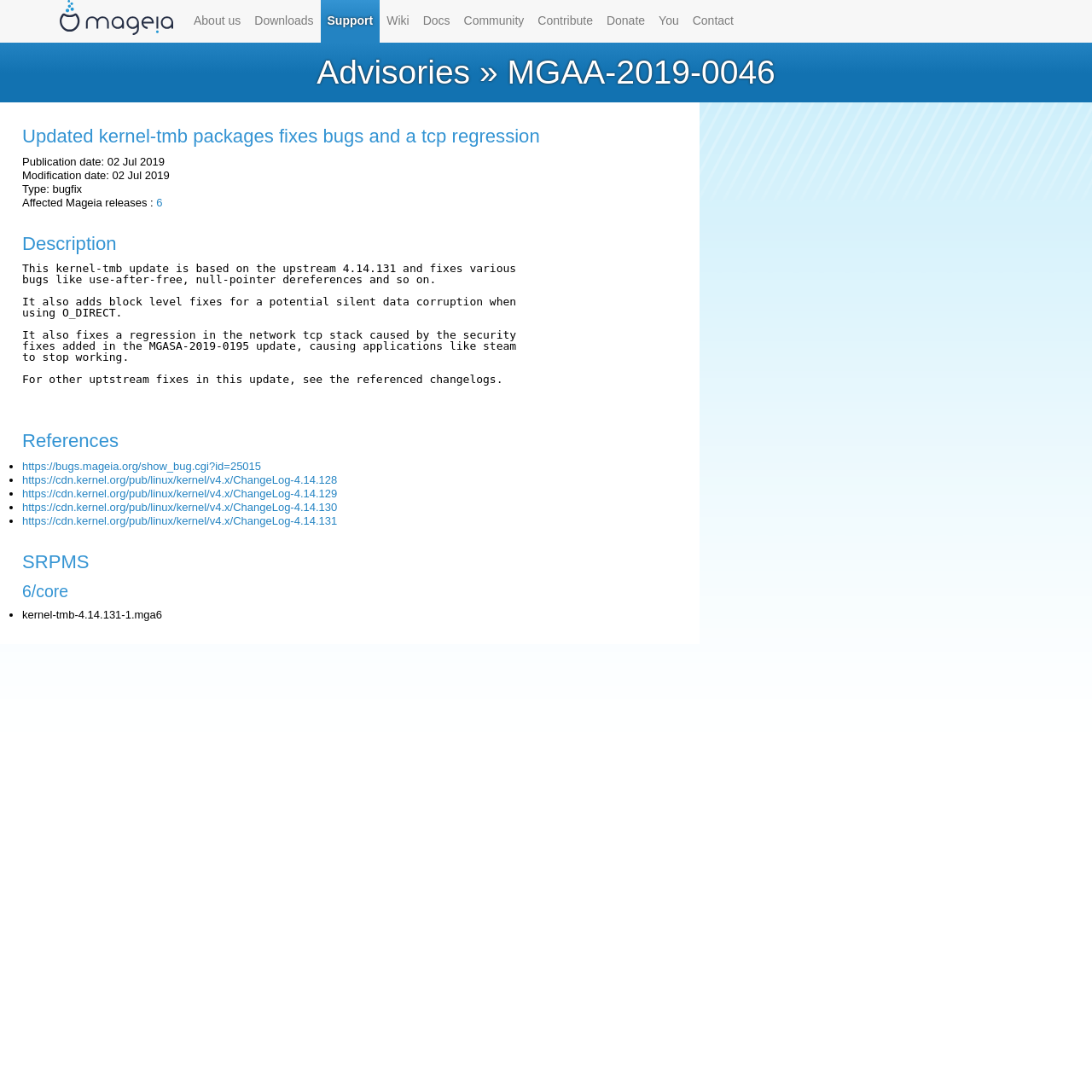Use a single word or phrase to answer the question:
What type of update is this kernel-tmb package?

bugfix